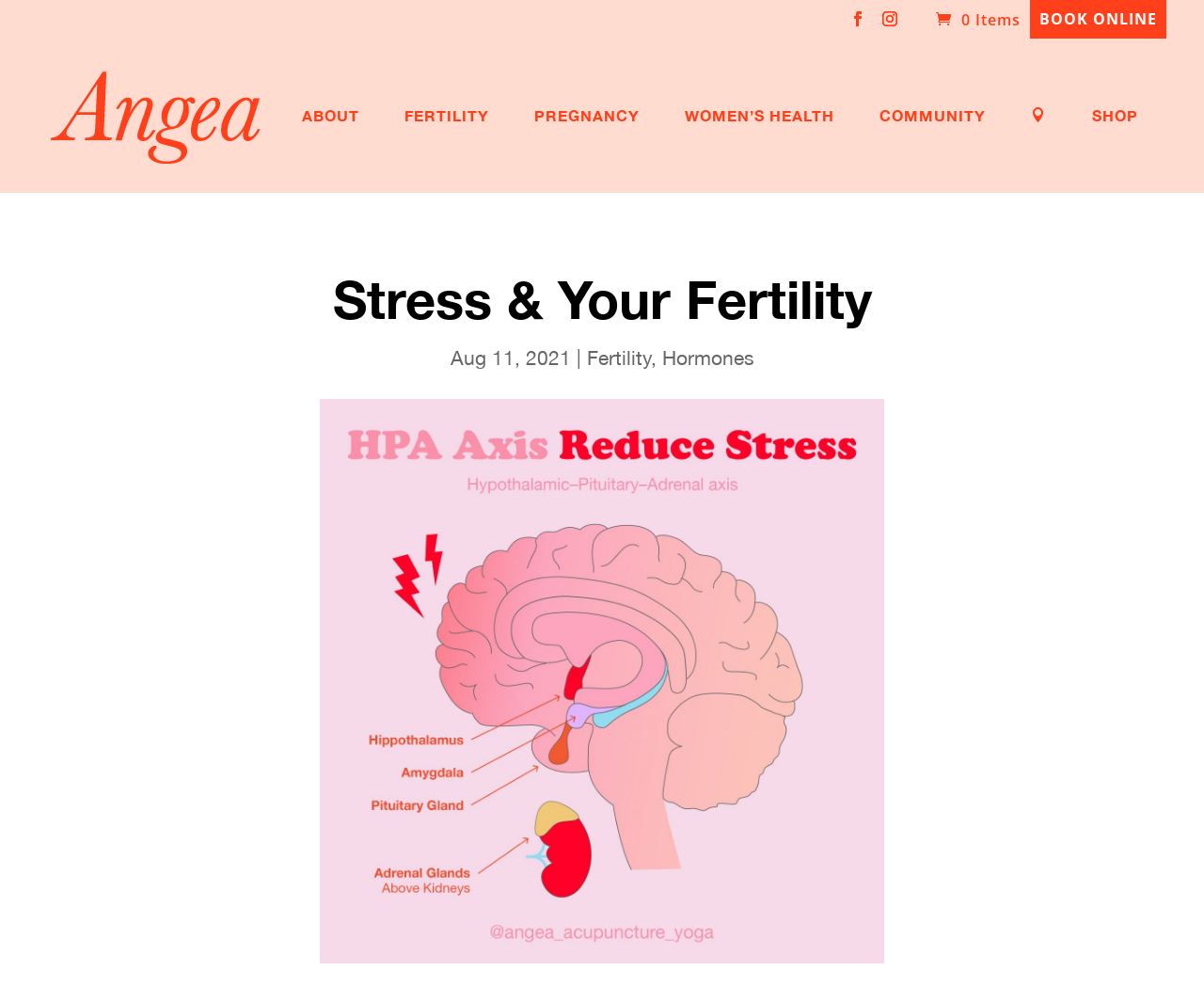Kindly determine the bounding box coordinates of the area that needs to be clicked to fulfill this instruction: "View the SHOP page".

[0.907, 0.109, 0.945, 0.192]